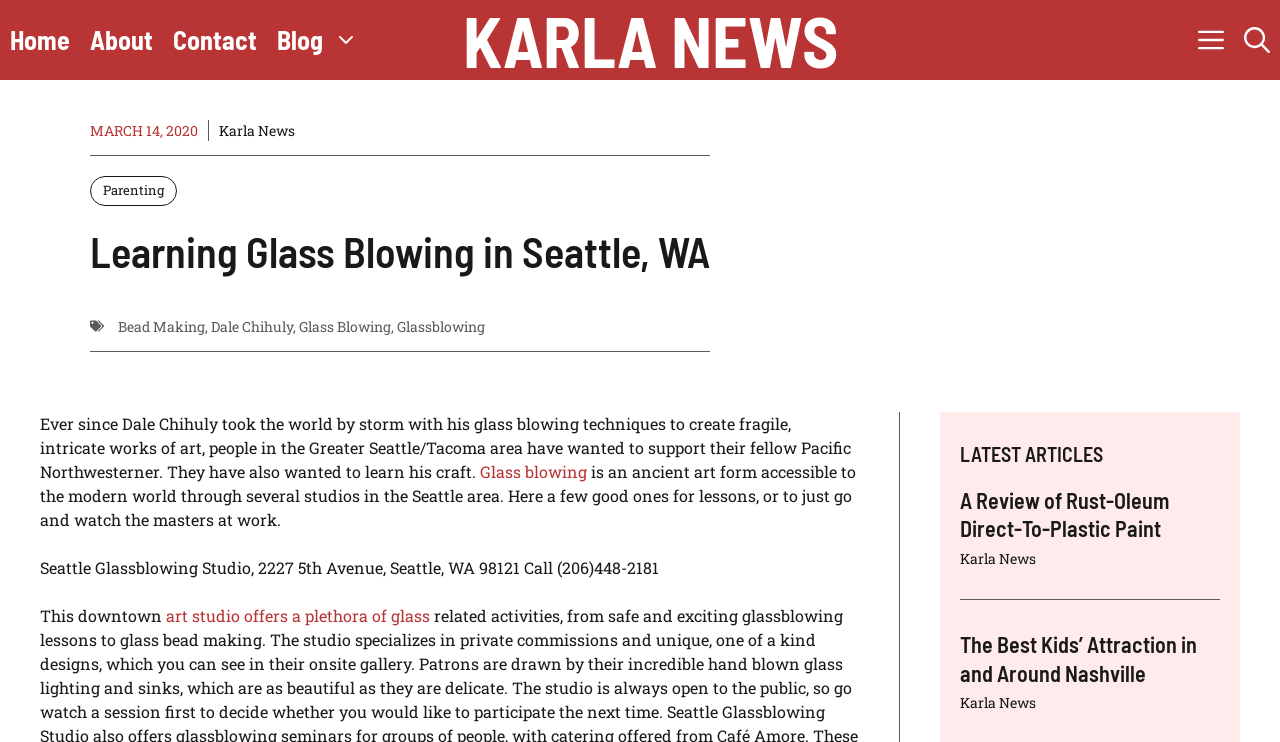Answer this question in one word or a short phrase: What is the name of the art studio mentioned?

Seattle Glassblowing Studio